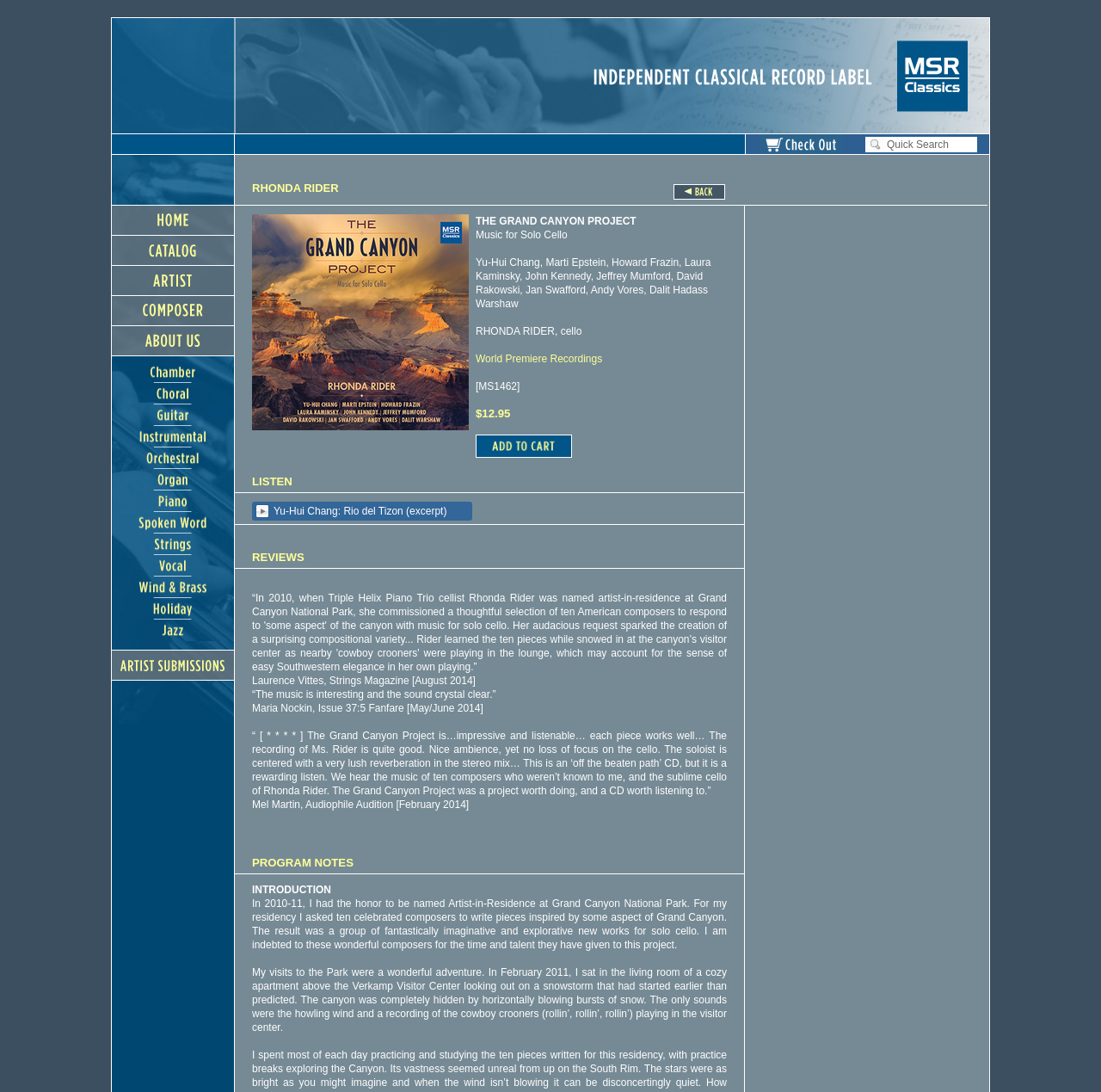Please predict the bounding box coordinates of the element's region where a click is necessary to complete the following instruction: "Click on the 'Previous Page' link". The coordinates should be represented by four float numbers between 0 and 1, i.e., [left, top, right, bottom].

[0.612, 0.174, 0.659, 0.185]